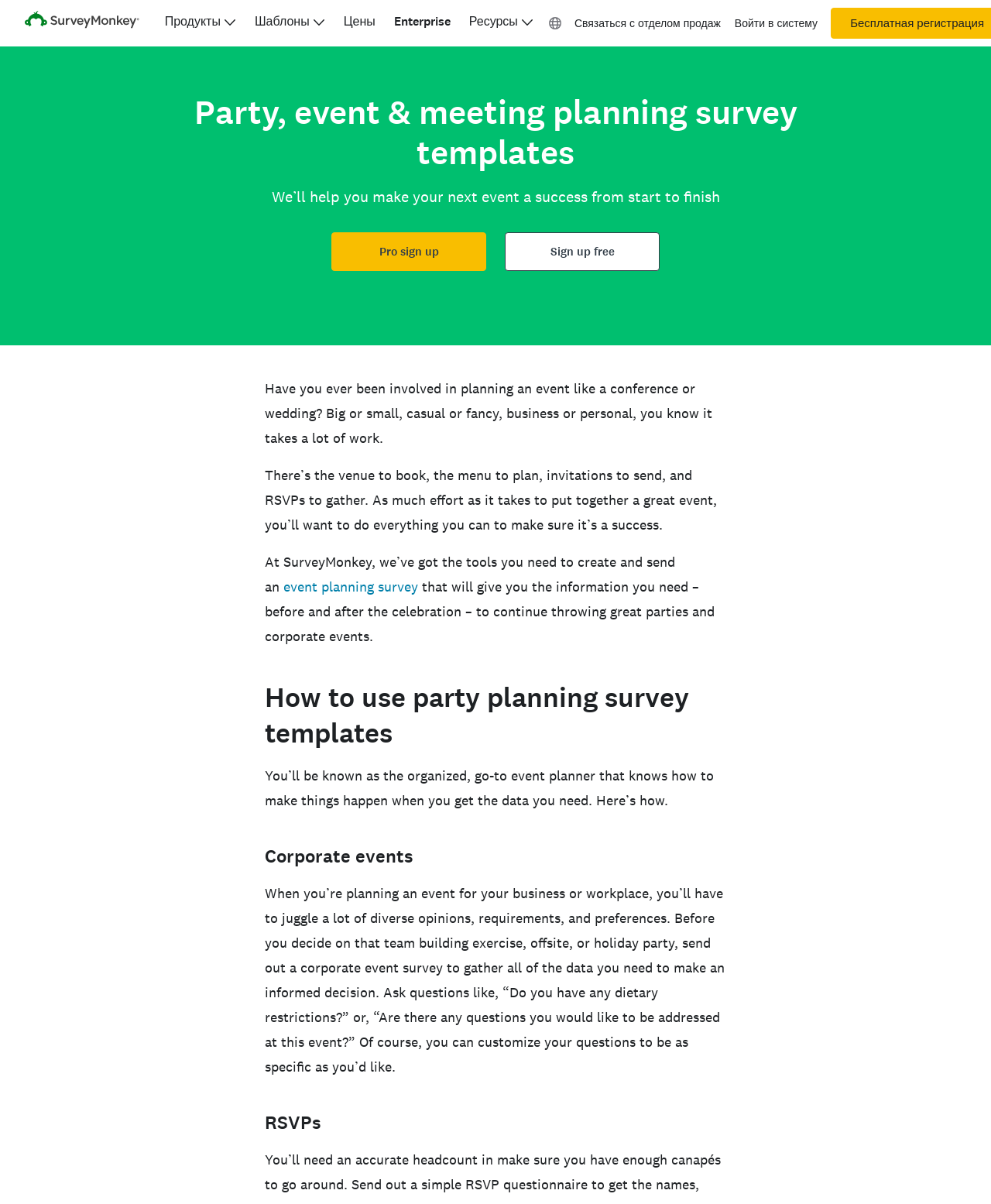Please identify the bounding box coordinates of where to click in order to follow the instruction: "Click the 'Event planning survey' link".

[0.286, 0.48, 0.422, 0.495]